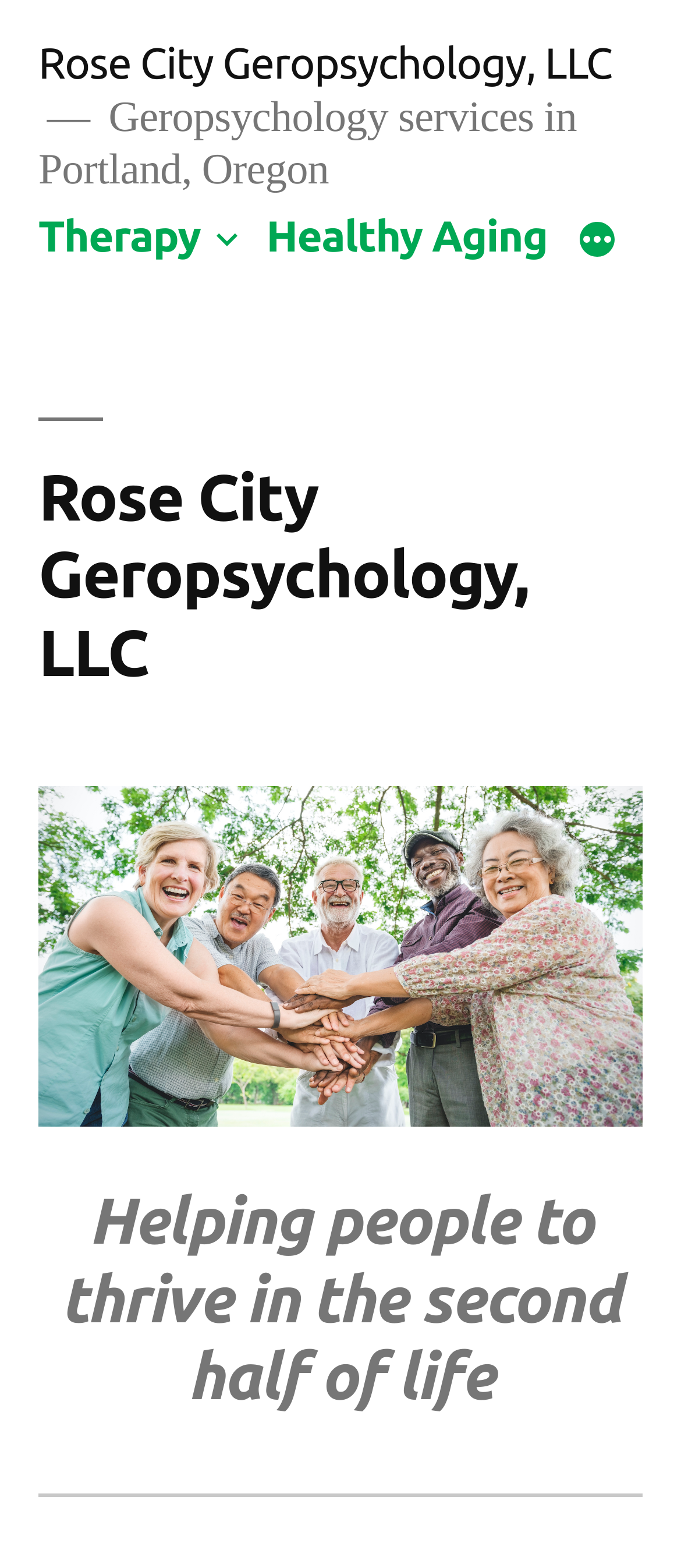Determine the bounding box for the described UI element: "parent_node: Professionals aria-label="More"".

[0.846, 0.141, 0.908, 0.168]